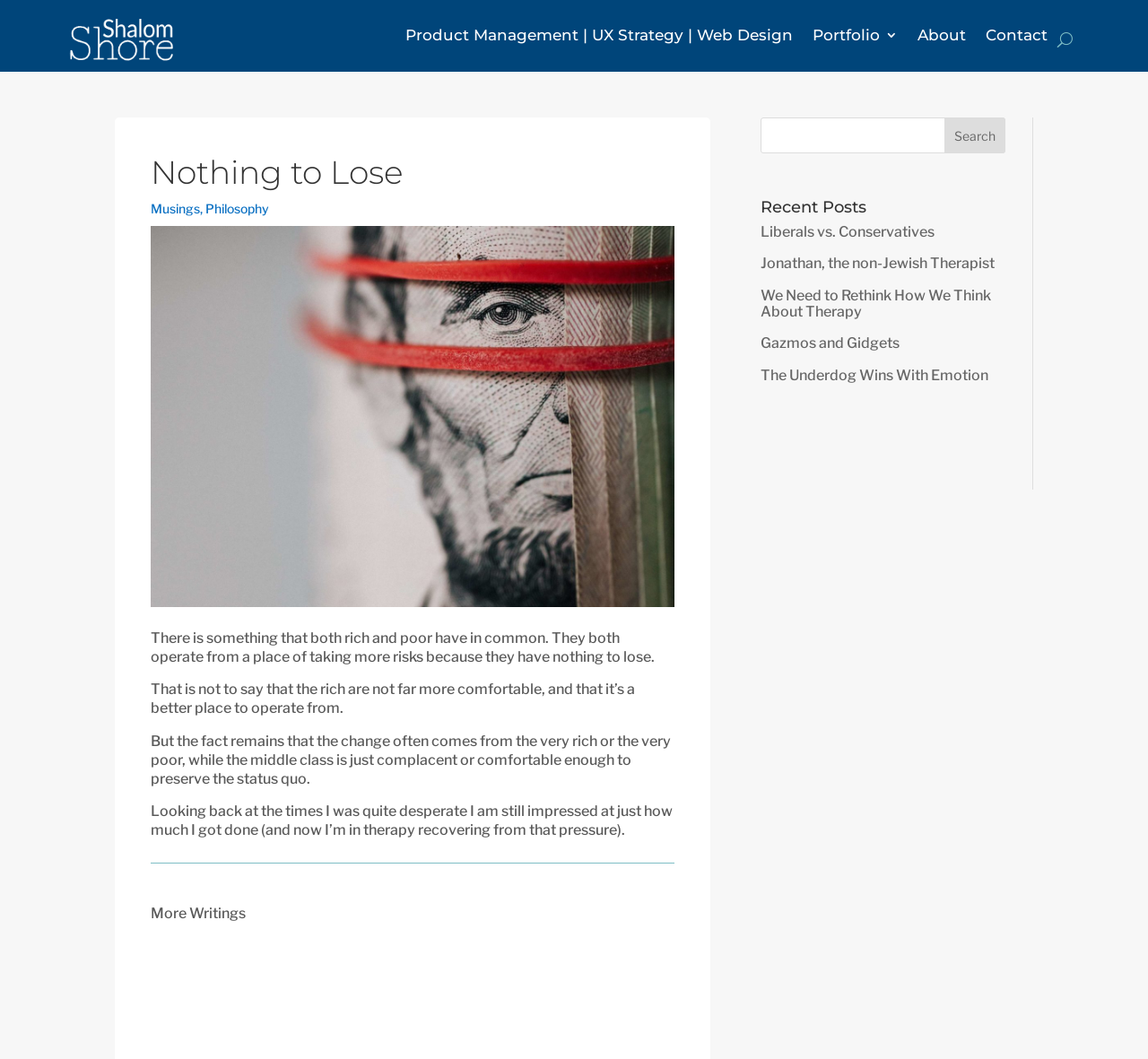Based on what you see in the screenshot, provide a thorough answer to this question: What is the theme of the recent posts?

The recent posts listed include 'Liberals vs. Conservatives', 'Jonathan, the non-Jewish Therapist', 'We Need to Rethink How We Think About Therapy', 'Gazmos and Gidgets', and 'The Underdog Wins With Emotion'. These topics are diverse and do not seem to be related to a single theme.